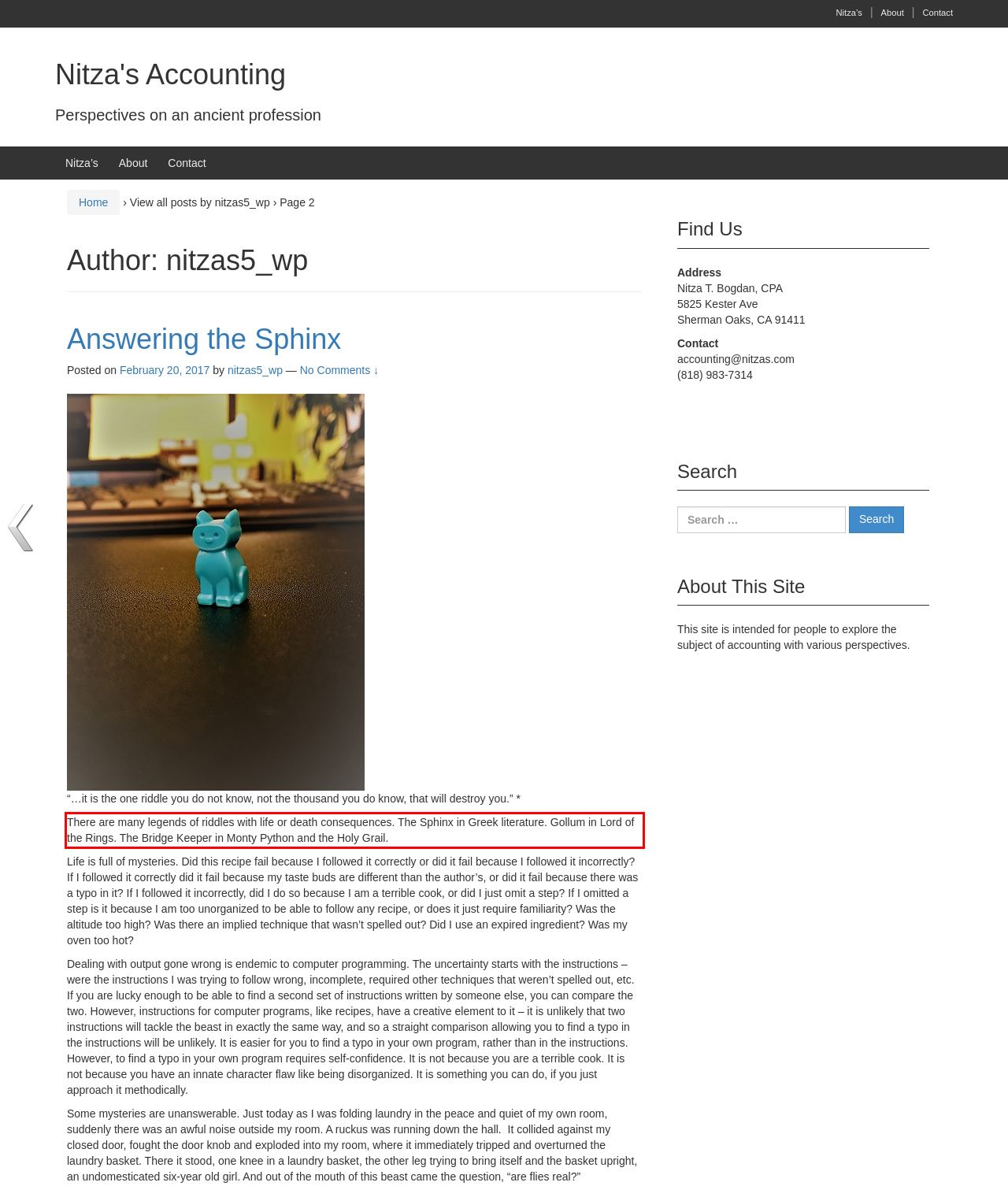View the screenshot of the webpage and identify the UI element surrounded by a red bounding box. Extract the text contained within this red bounding box.

There are many legends of riddles with life or death consequences. The Sphinx in Greek literature. Gollum in Lord of the Rings. The Bridge Keeper in Monty Python and the Holy Grail.